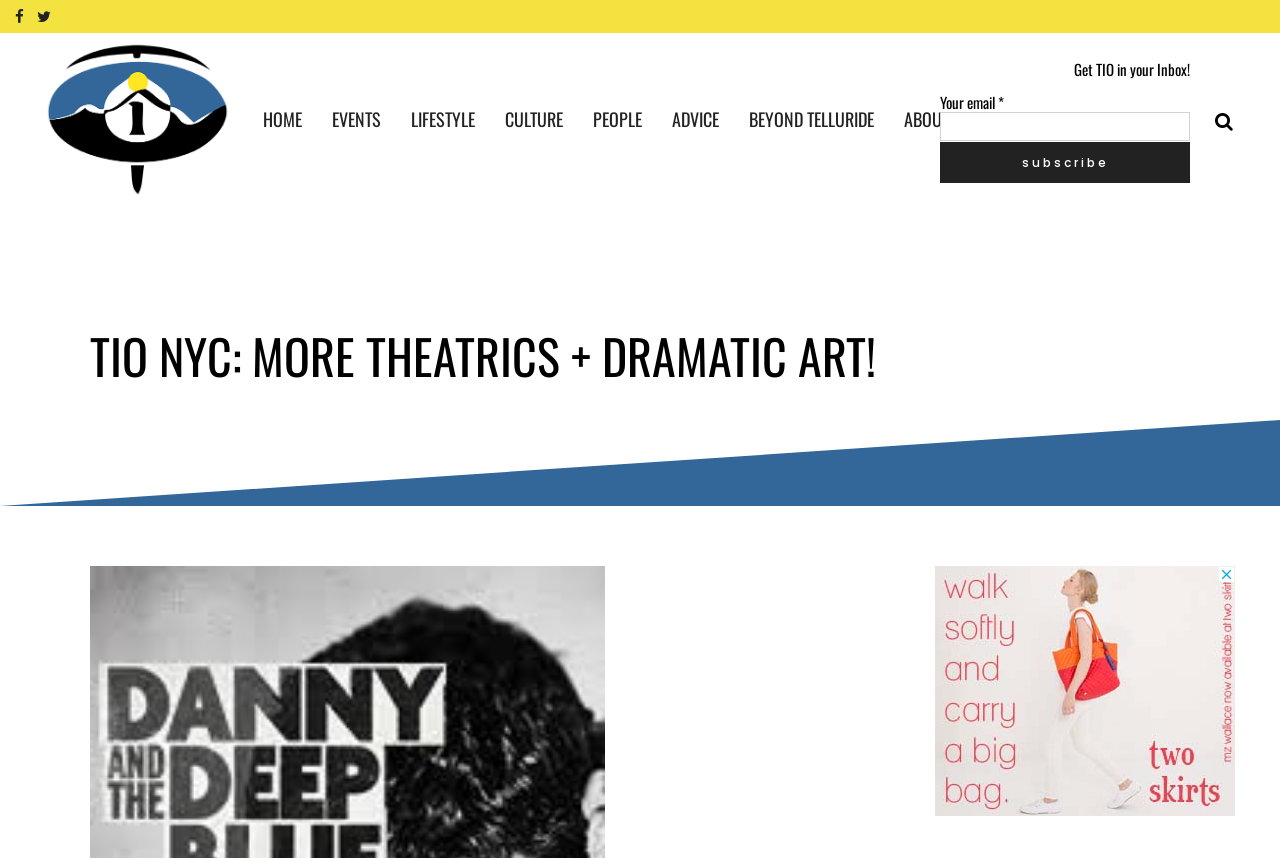Extract the primary header of the webpage and generate its text.

TIO NYC: MORE THEATRICS + DRAMATIC ART!